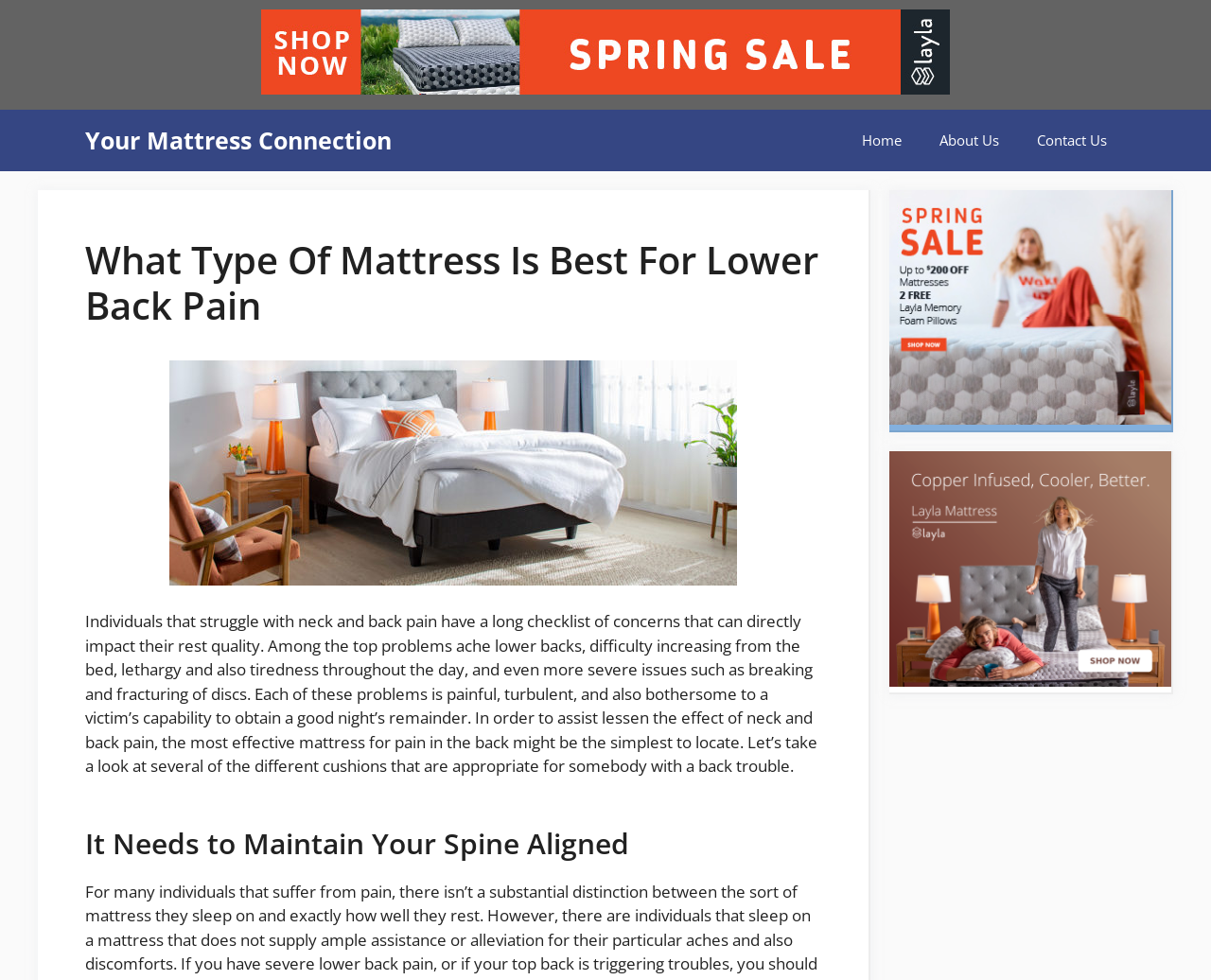Bounding box coordinates must be specified in the format (top-left x, top-left y, bottom-right x, bottom-right y). All values should be floating point numbers between 0 and 1. What are the bounding box coordinates of the UI element described as: Home

[0.696, 0.111, 0.76, 0.174]